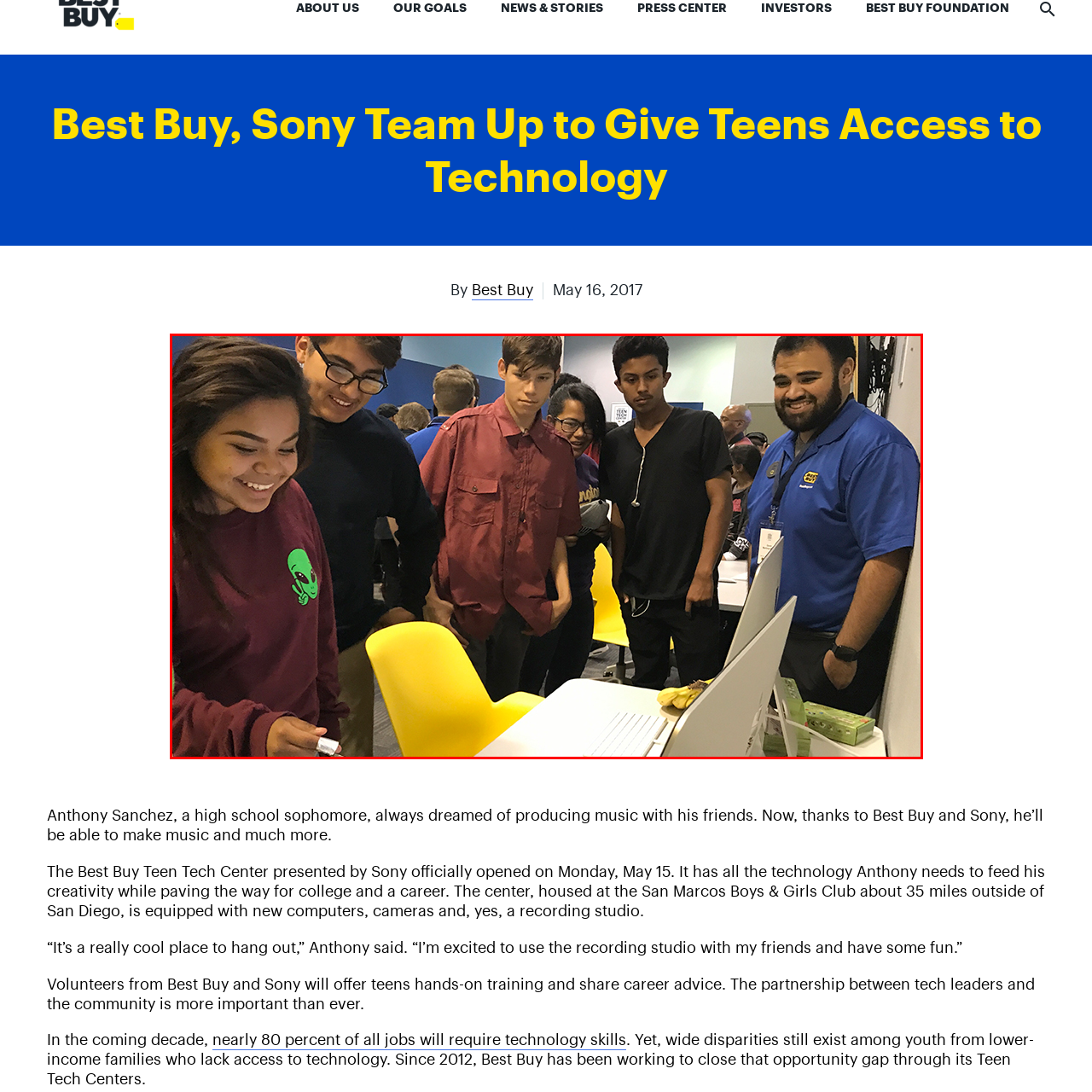What is the adult mentor wearing?
Look closely at the image highlighted by the red bounding box and give a comprehensive answer to the question.

In the image, an adult mentor is standing nearby, offering guidance and support to the teens. The mentor is wearing a blue Best Buy shirt, which indicates their affiliation with the organization and their role in the Teen Tech Center.